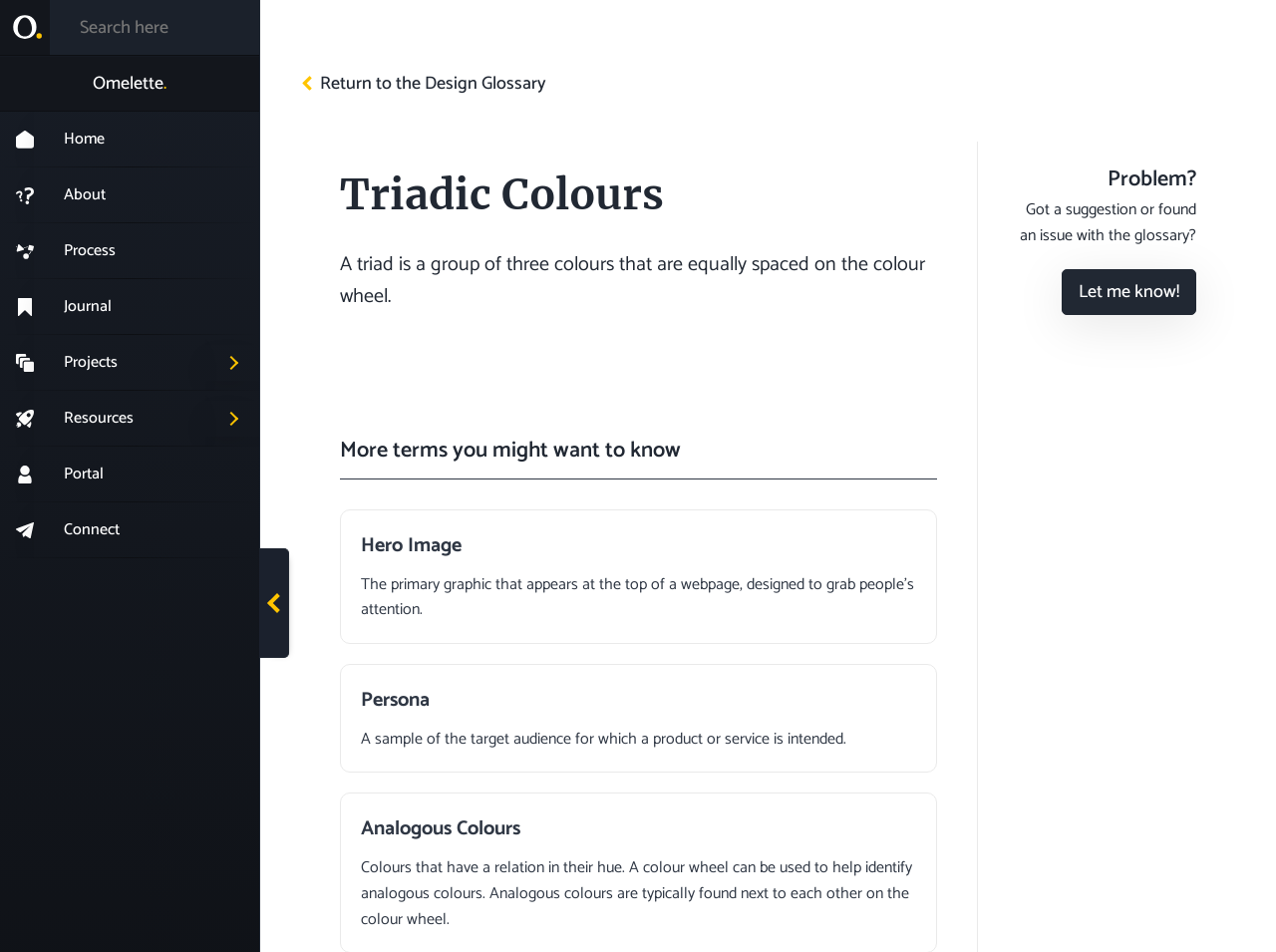Identify the bounding box for the given UI element using the description provided. Coordinates should be in the format (top-left x, top-left y, bottom-right x, bottom-right y) and must be between 0 and 1. Here is the description: Open submenu

[0.161, 0.362, 0.203, 0.4]